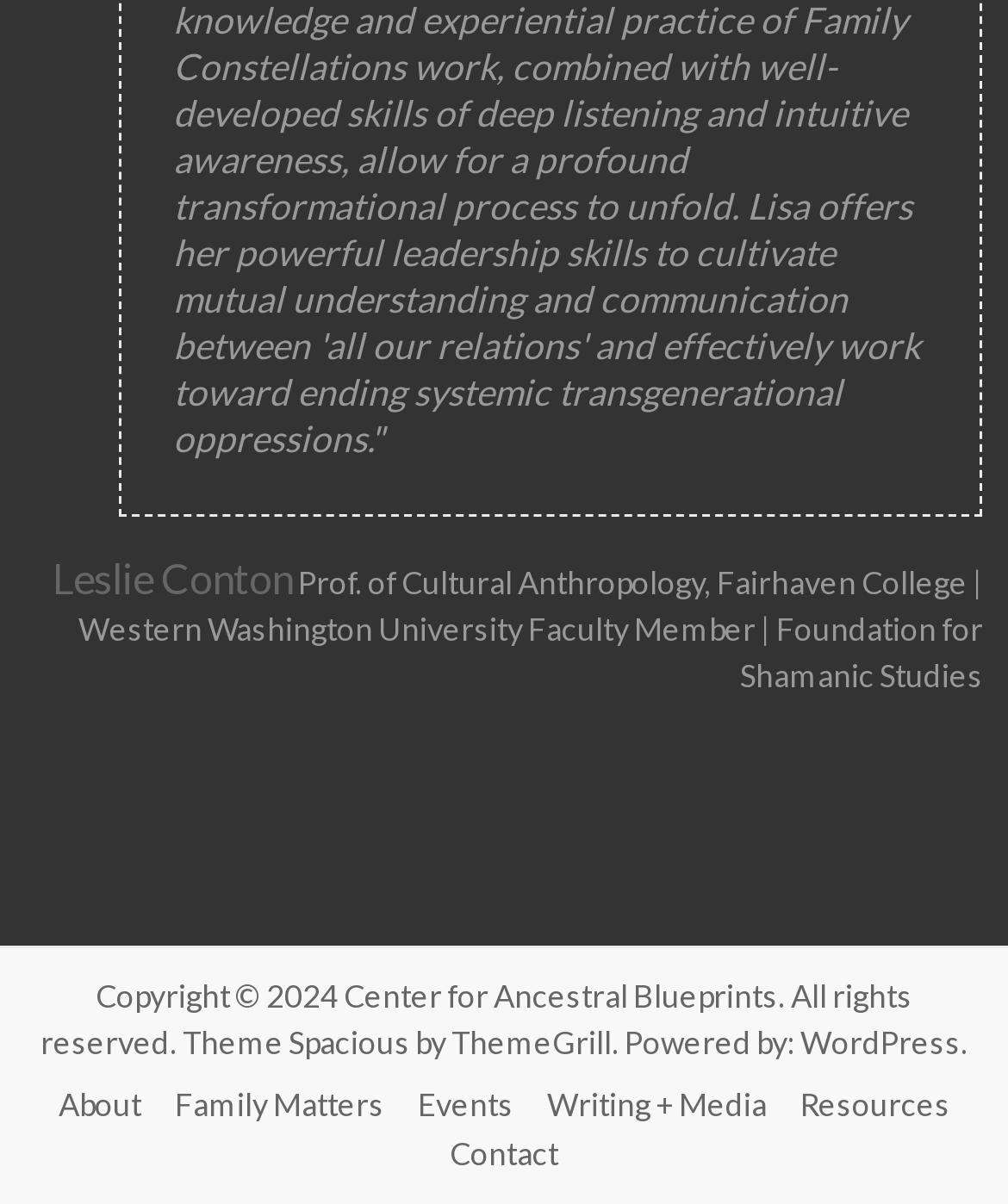Specify the bounding box coordinates for the region that must be clicked to perform the given instruction: "go to the About page".

[0.045, 0.892, 0.153, 0.934]